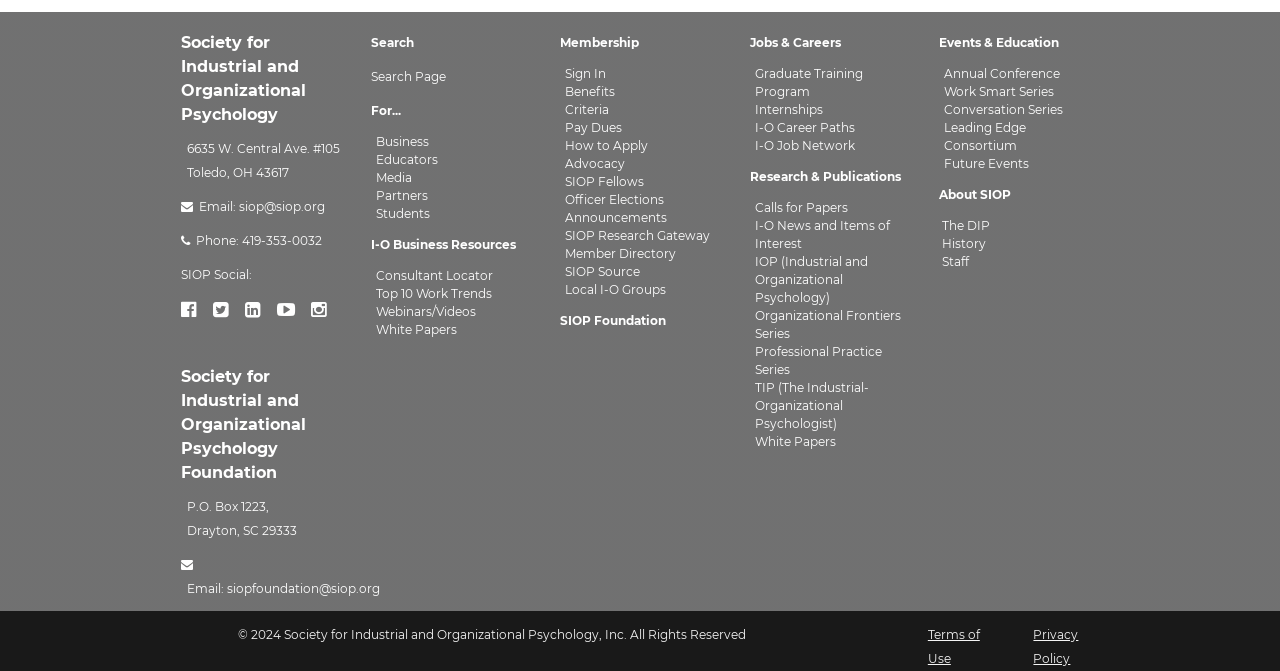Identify the bounding box of the UI element described as follows: "Member Directory". Provide the coordinates as four float numbers in the range of 0 to 1 [left, top, right, bottom].

[0.442, 0.366, 0.528, 0.388]